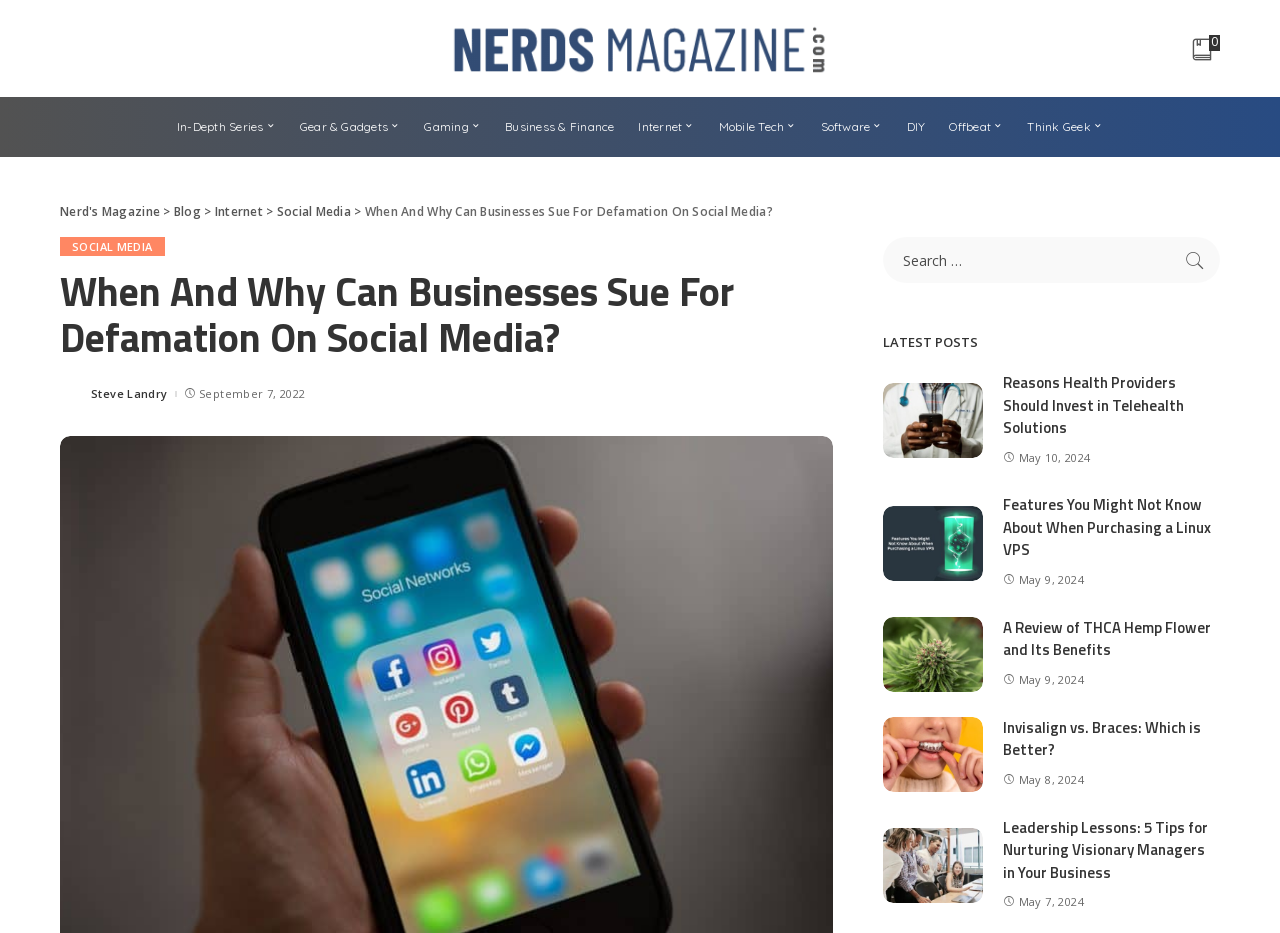Please identify the coordinates of the bounding box for the clickable region that will accomplish this instruction: "Search for something".

[0.69, 0.254, 0.953, 0.304]